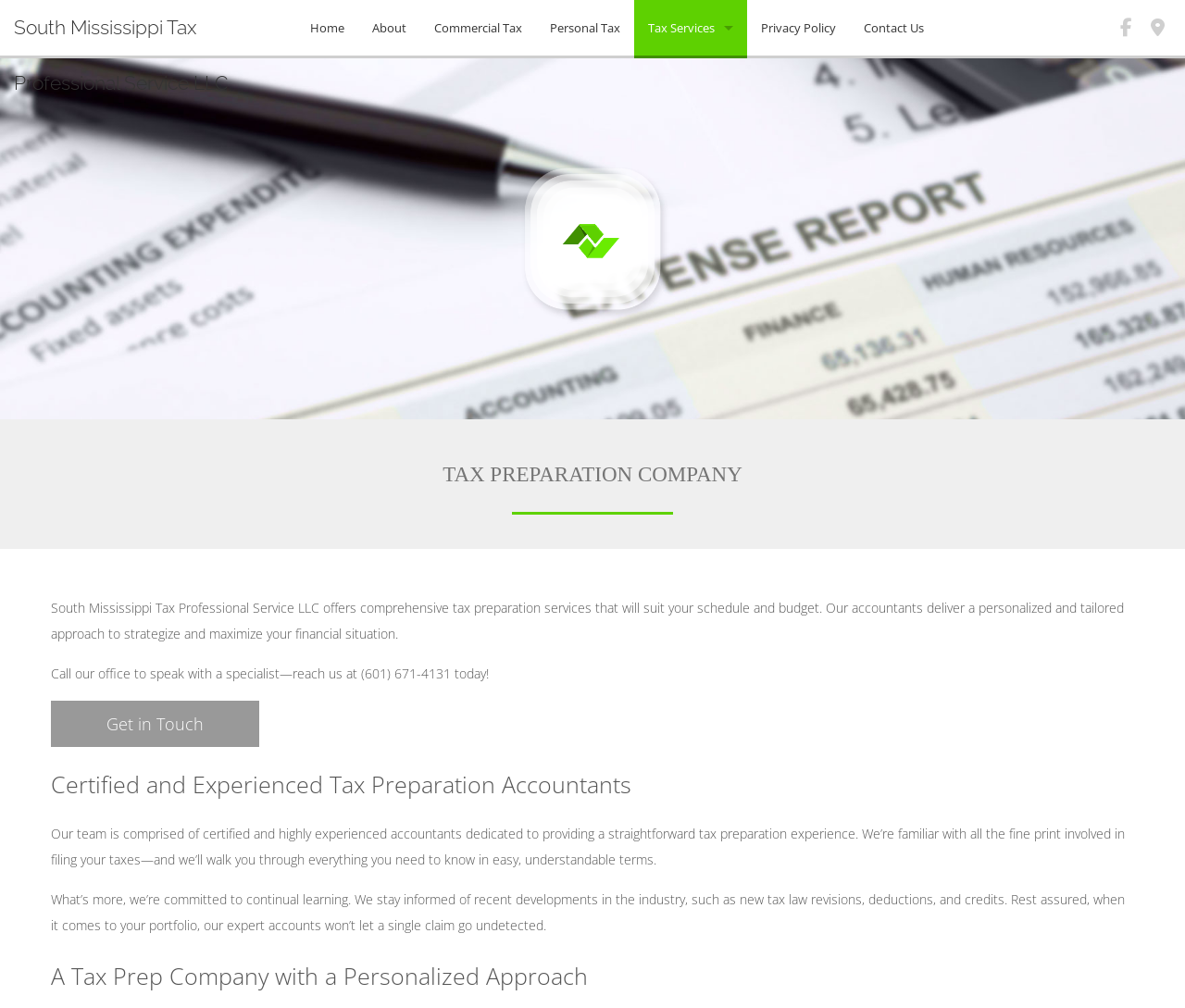What is the phone number to reach the office?
Using the image as a reference, answer the question in detail.

I found the answer by reading the StaticText element that says 'Call our office to speak with a specialist—reach us at (601) 671-4131 today!'.